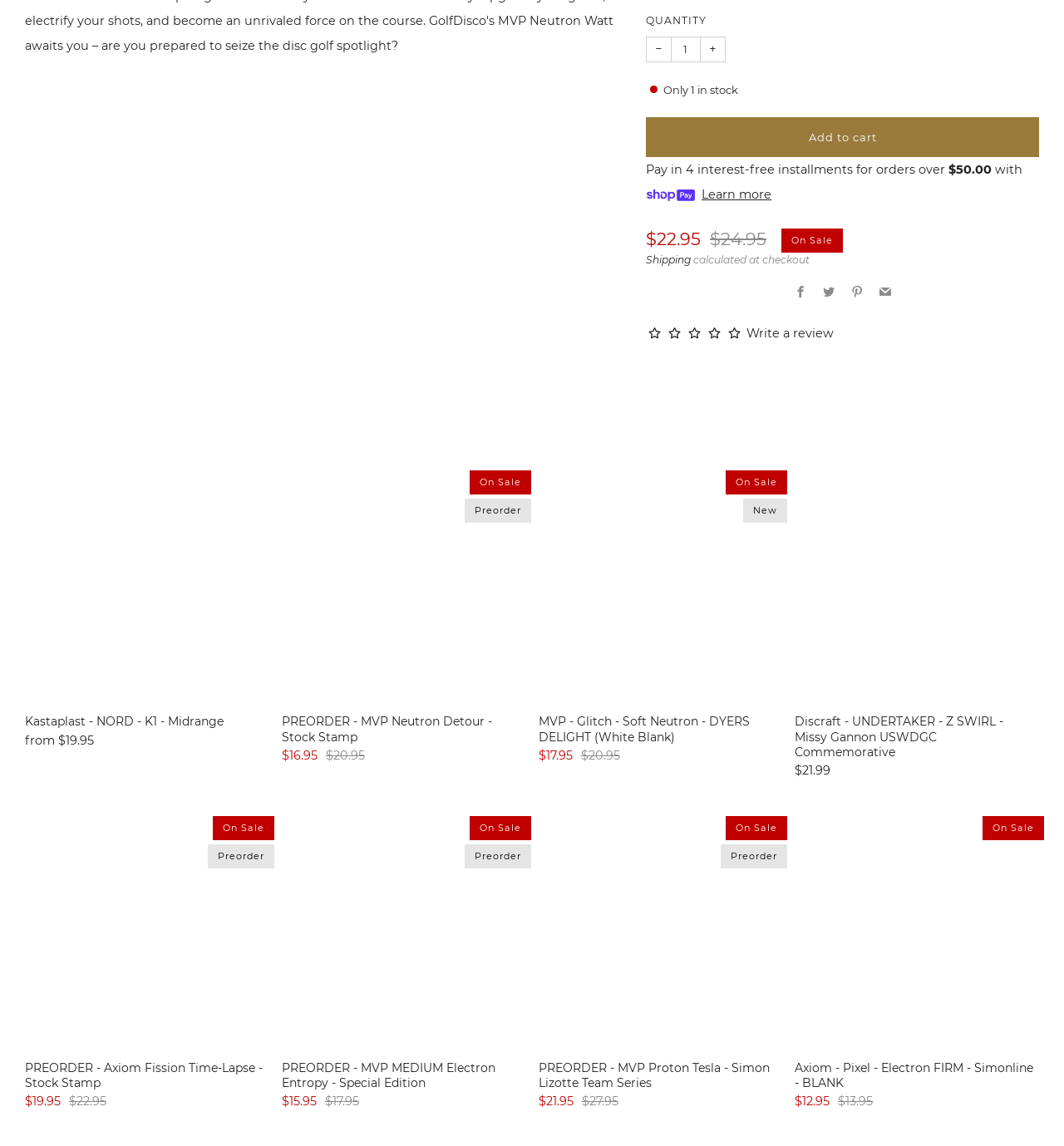Please identify the bounding box coordinates of the area that needs to be clicked to fulfill the following instruction: "Learn more about Shop Pay."

[0.659, 0.159, 0.725, 0.18]